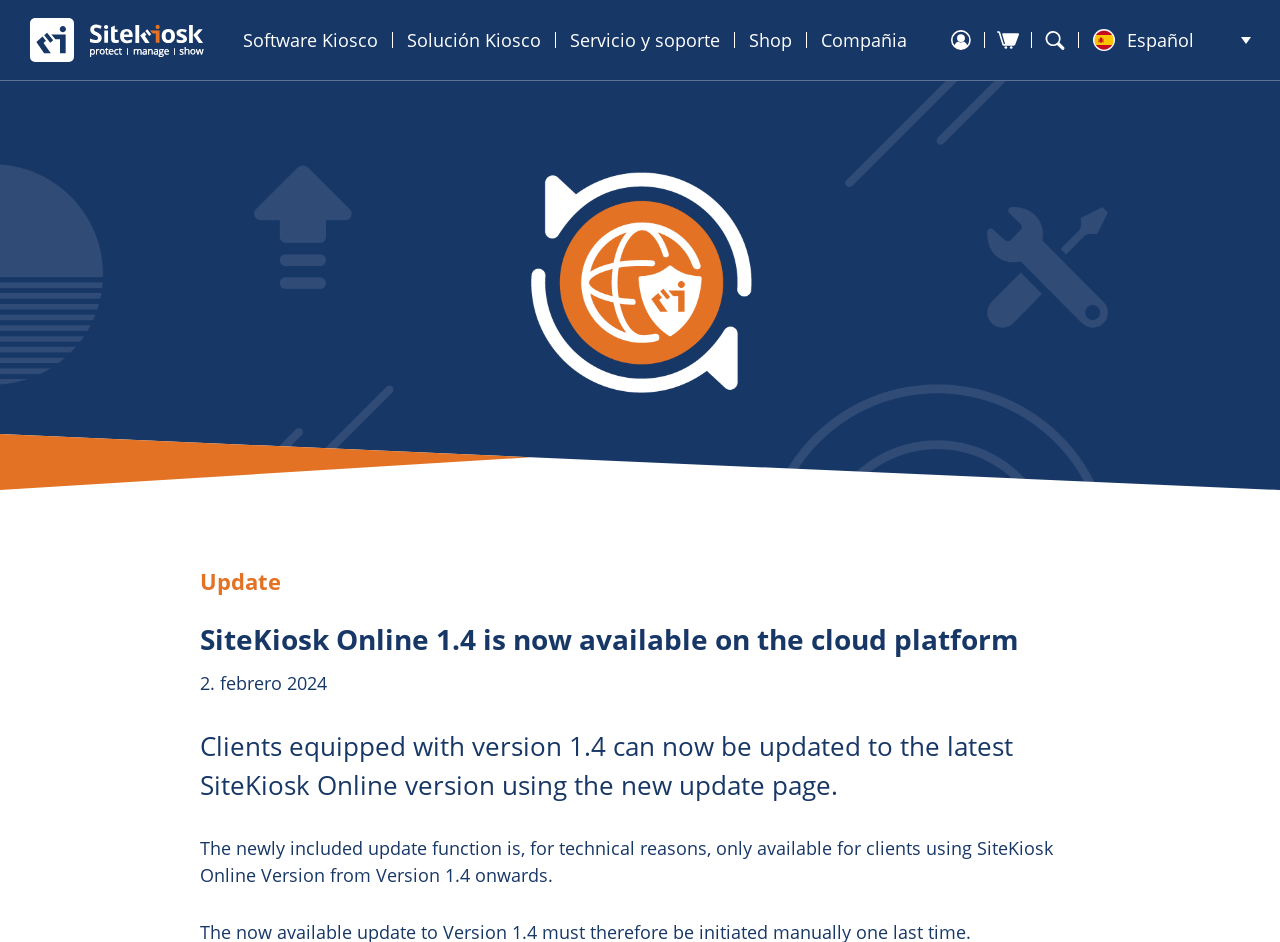Please analyze the image and provide a thorough answer to the question:
What is the logo on the top left corner?

The logo on the top left corner is identified as 'SiteKiosk Logo' based on the image element with bounding box coordinates [0.023, 0.019, 0.159, 0.066] and OCR text 'SiteKiosk Logo'.